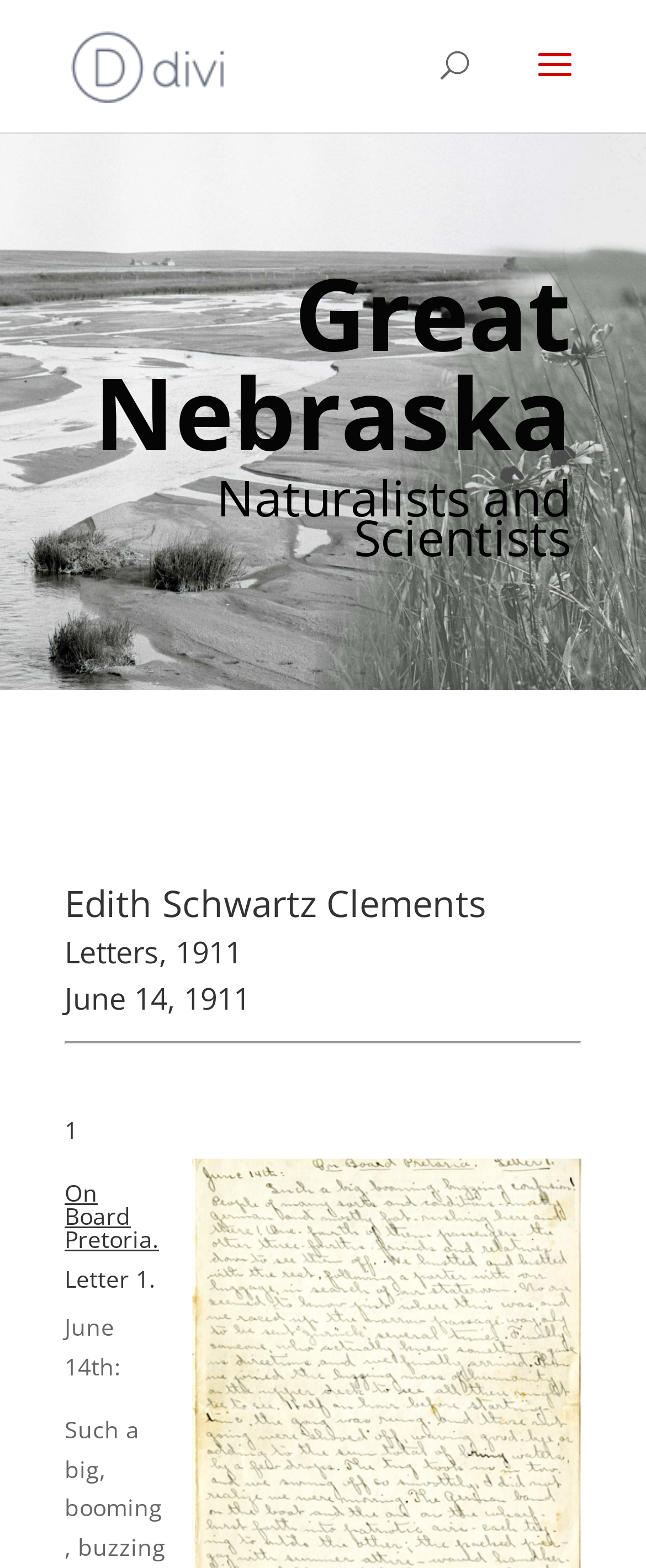What is the category of the webpage content?
Look at the image and respond with a one-word or short phrase answer.

Naturalists and Scientists